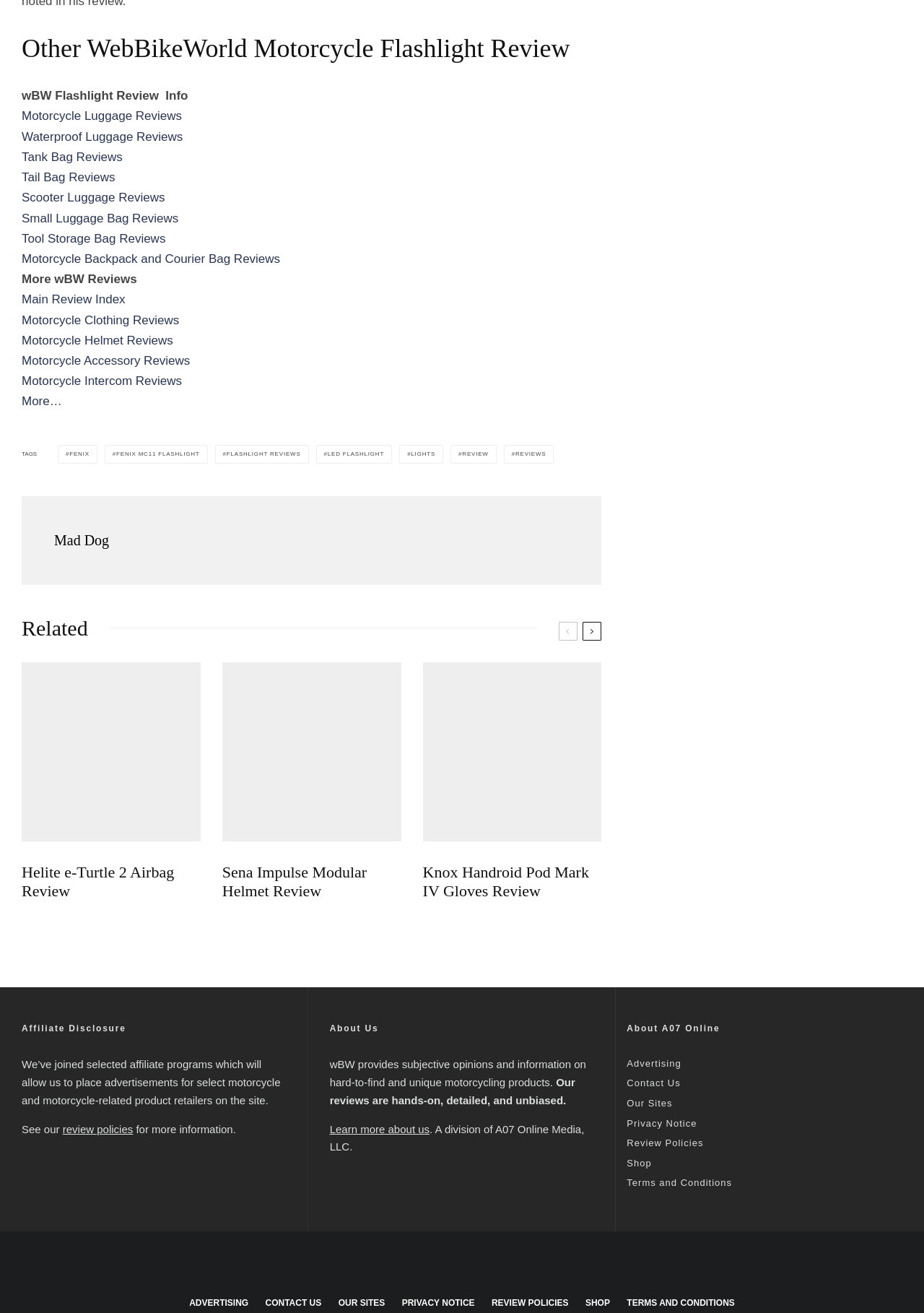Given the webpage screenshot, identify the bounding box of the UI element that matches this description: "Helite e-Turtle 2 Airbag Review".

[0.023, 0.657, 0.217, 0.686]